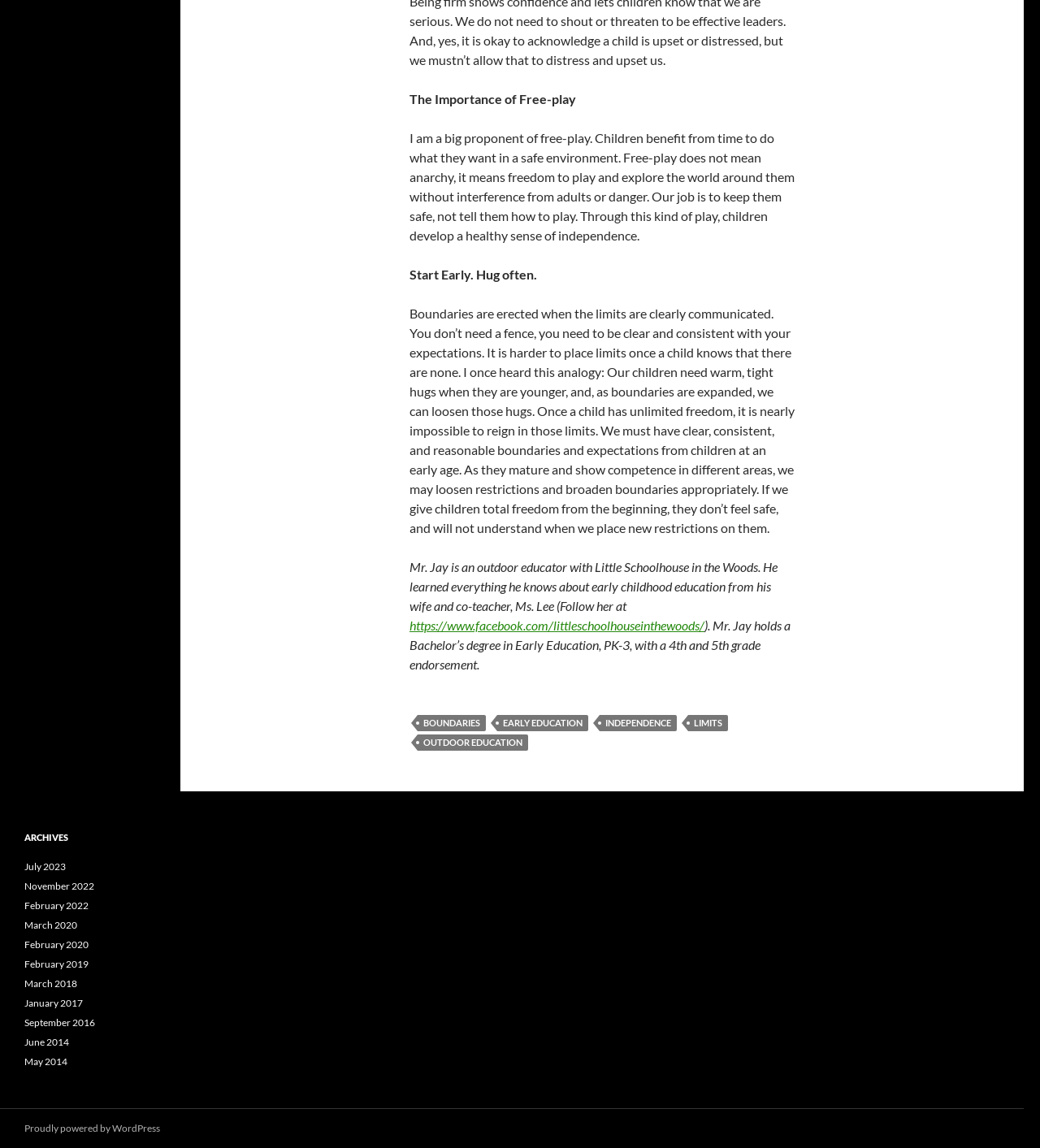Please indicate the bounding box coordinates for the clickable area to complete the following task: "Explore the Beauty Shop". The coordinates should be specified as four float numbers between 0 and 1, i.e., [left, top, right, bottom].

None